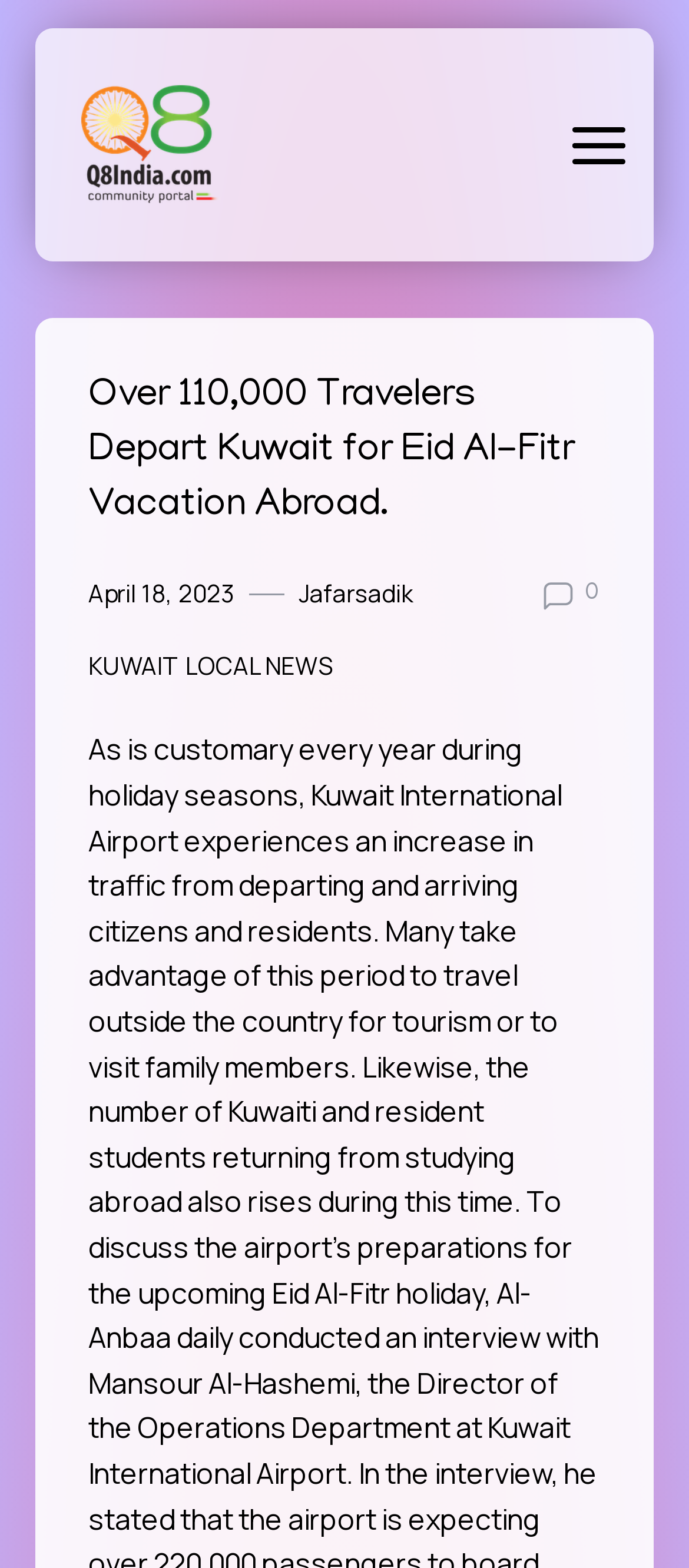Based on the image, give a detailed response to the question: What is the category of the news?

I found the category of the news by looking at the link element with the text 'KUWAIT LOCAL NEWS' which is located below the main heading.